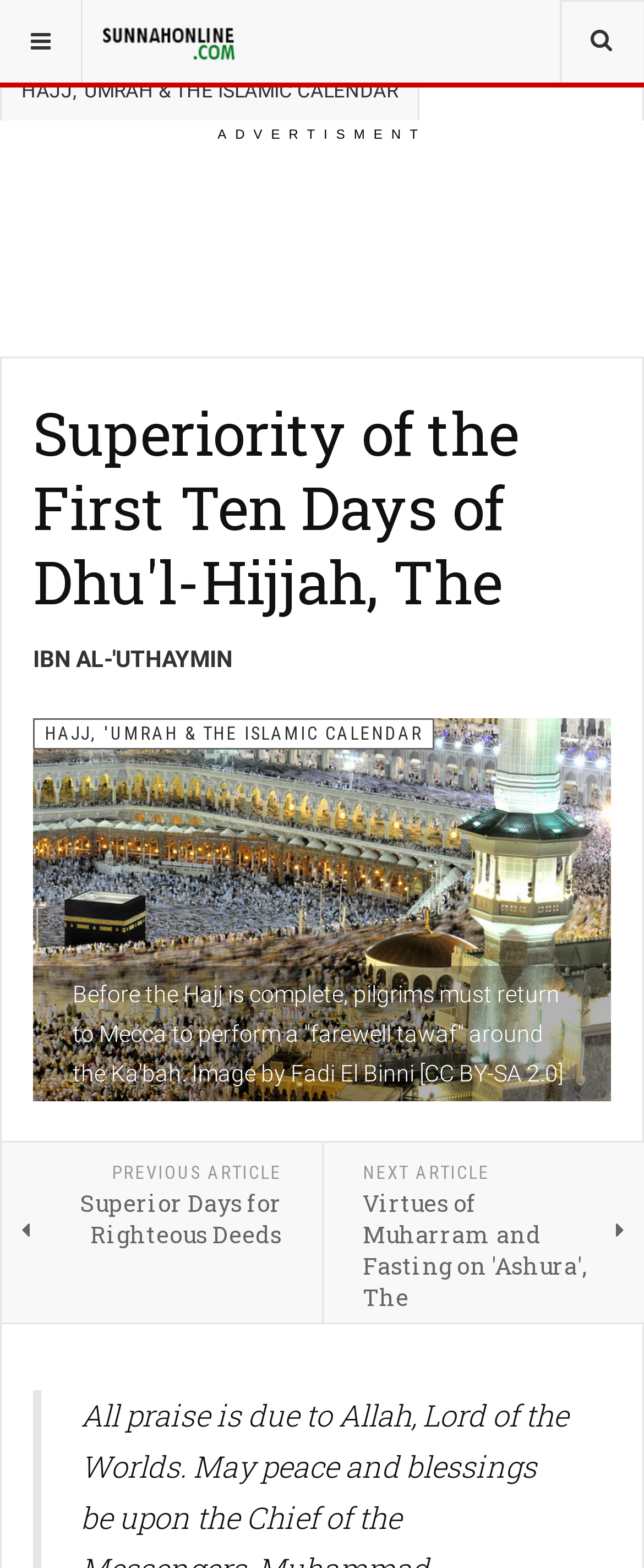Please identify the bounding box coordinates of the element that needs to be clicked to perform the following instruction: "Go to the next article".

[0.501, 0.729, 1.0, 0.844]